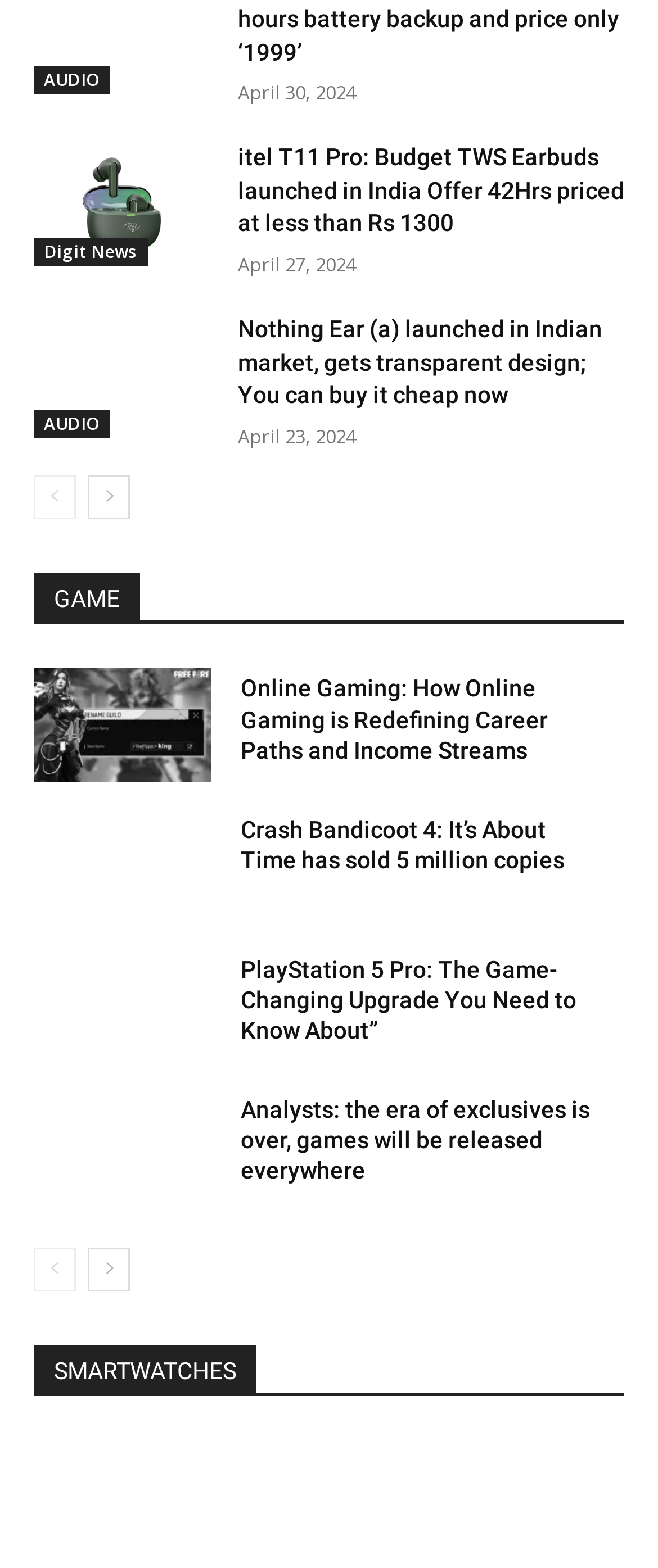Please use the details from the image to answer the following question comprehensively:
How many pages of news articles are there?

I found two link elements with the text 'prev-page' and 'next-page', indicating that there are at least two pages of news articles.